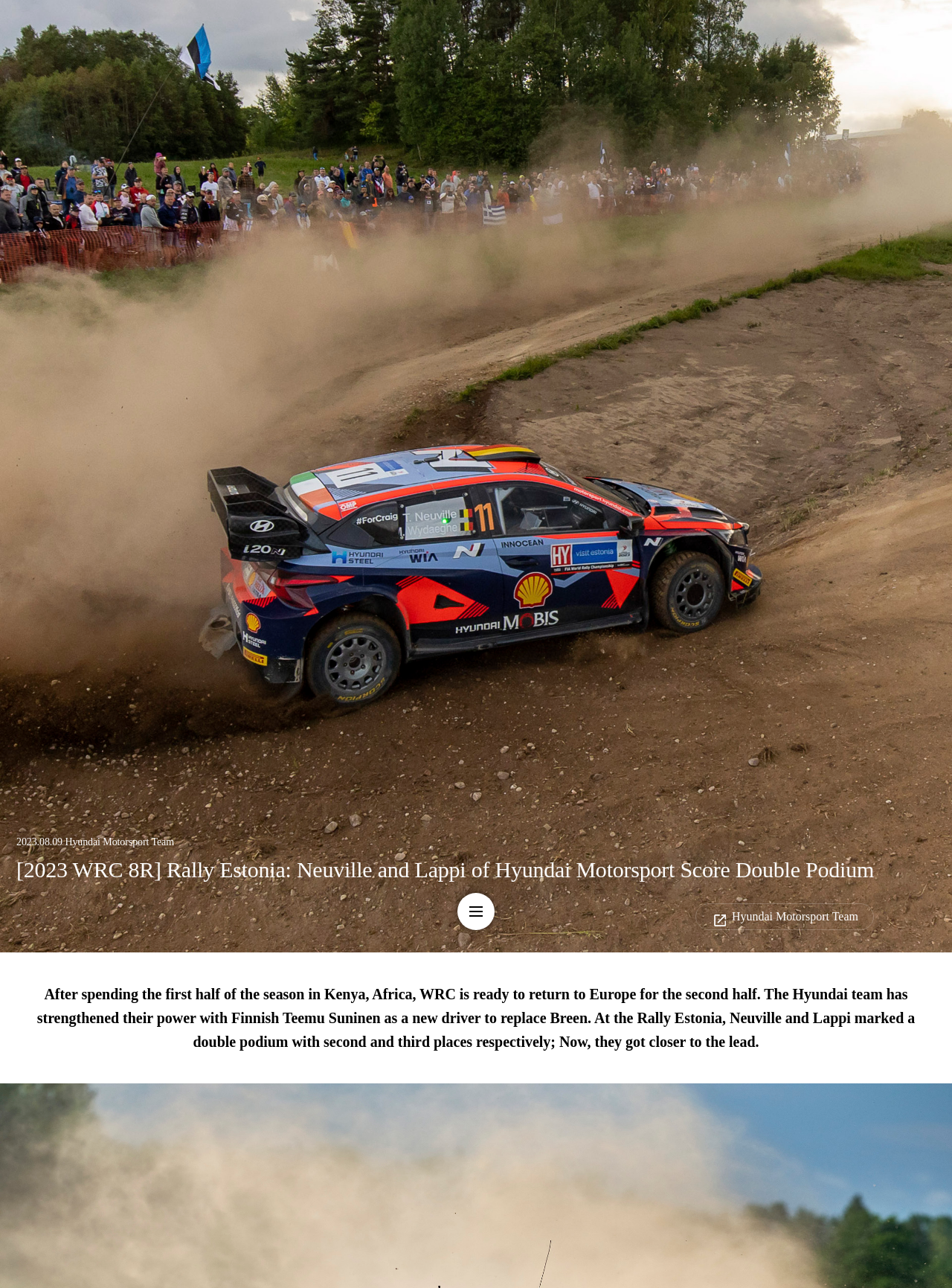Given the element description: "Hyundai Motorsport Team", predict the bounding box coordinates of this UI element. The coordinates must be four float numbers between 0 and 1, given as [left, top, right, bottom].

[0.73, 0.701, 0.918, 0.722]